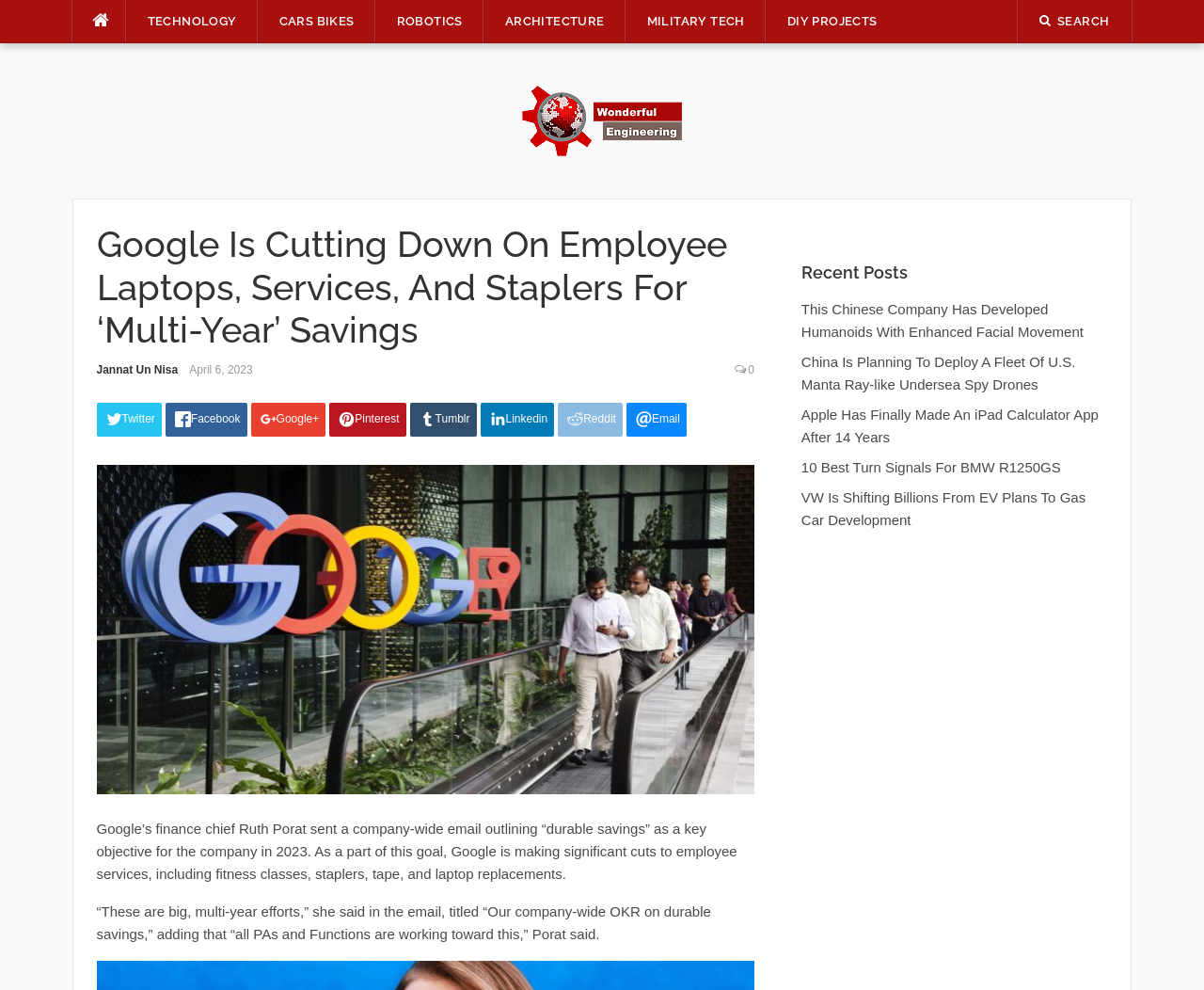Determine the bounding box coordinates of the clickable element necessary to fulfill the instruction: "Read the article by Jannat Un Nisa". Provide the coordinates as four float numbers within the 0 to 1 range, i.e., [left, top, right, bottom].

[0.08, 0.367, 0.148, 0.38]